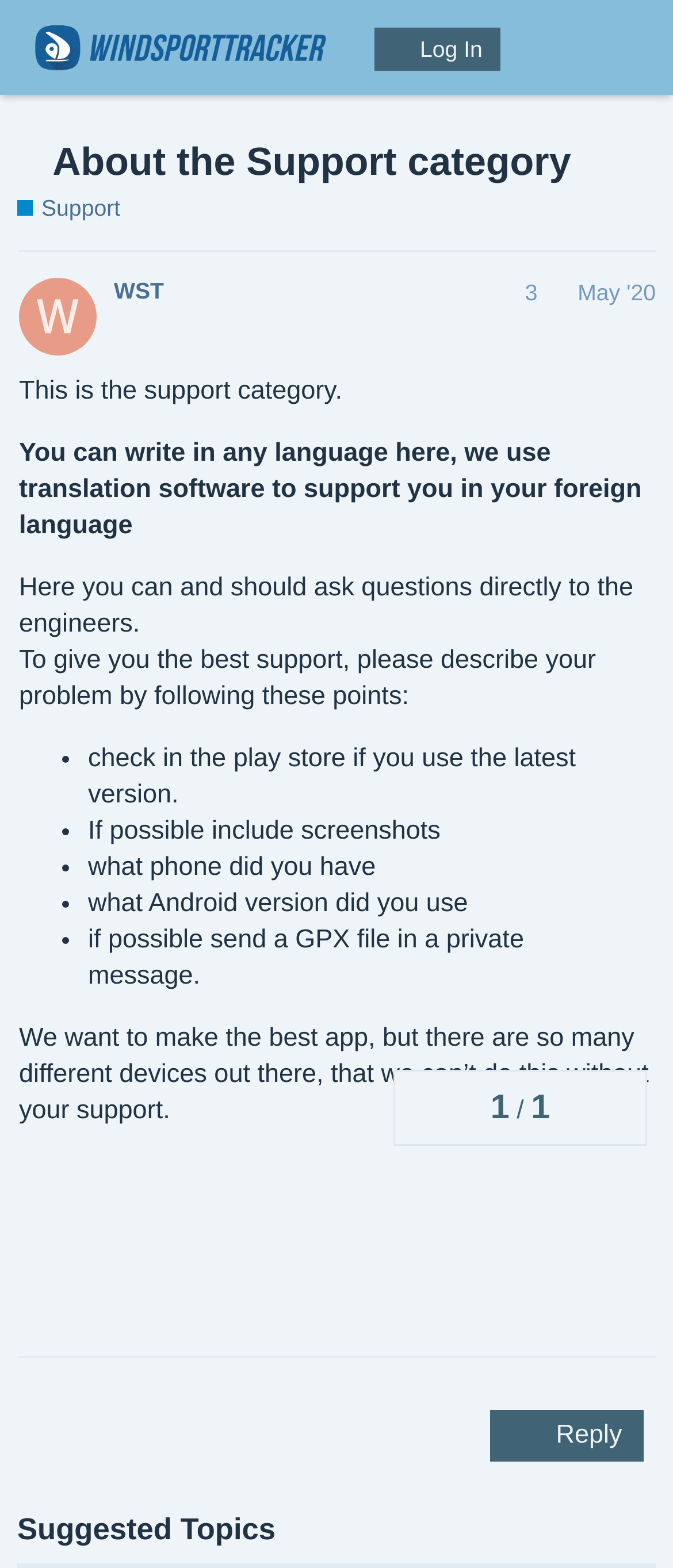Please analyze the image and give a detailed answer to the question:
What is the benefit of user support?

The benefit of user support is that it helps the engineers to make the best app possible, as they can't test the app on all devices without user feedback and support.